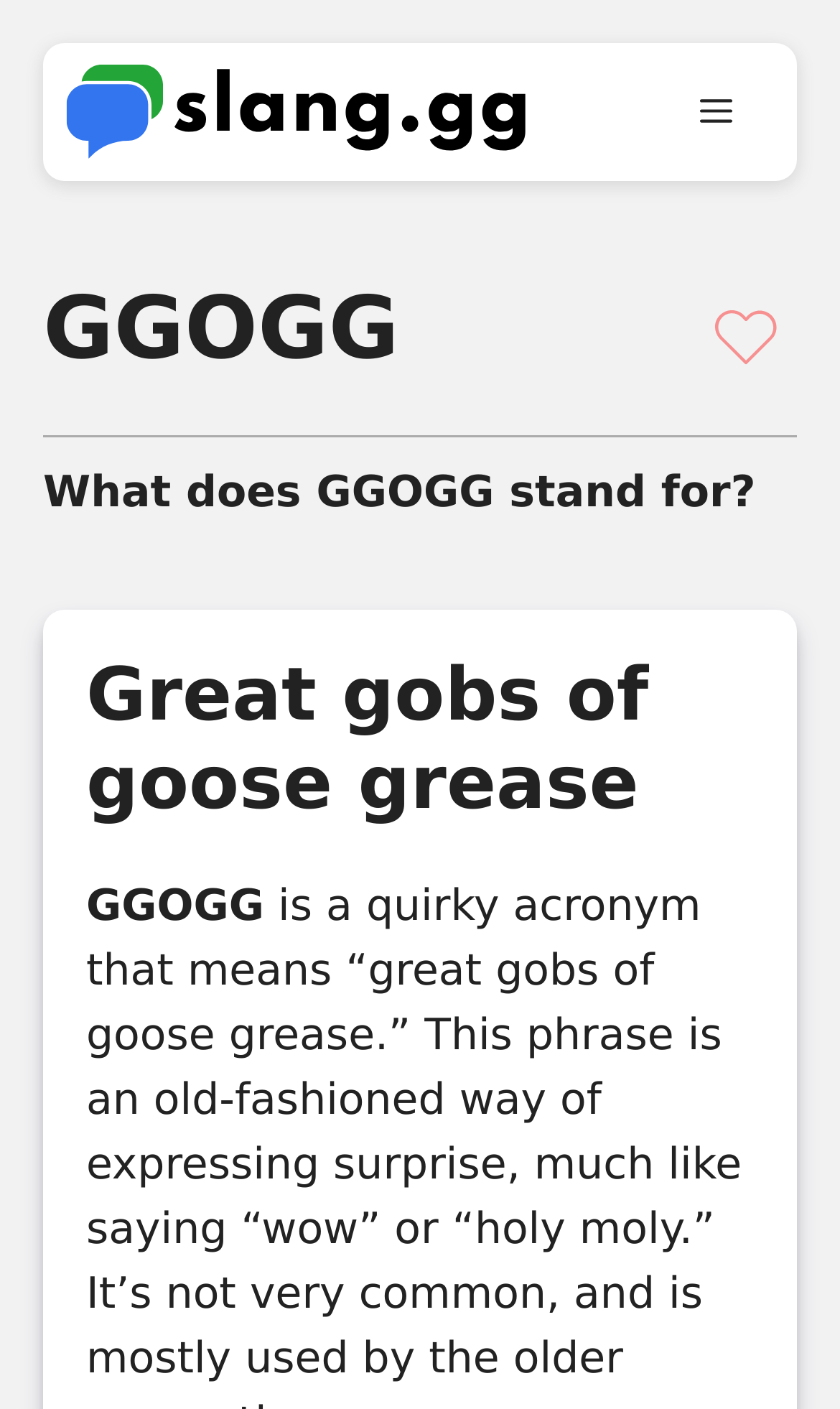Please specify the bounding box coordinates in the format (top-left x, top-left y, bottom-right x, bottom-right y), with all values as floating point numbers between 0 and 1. Identify the bounding box of the UI element described by: alt="slang.gg"

[0.077, 0.059, 0.641, 0.096]